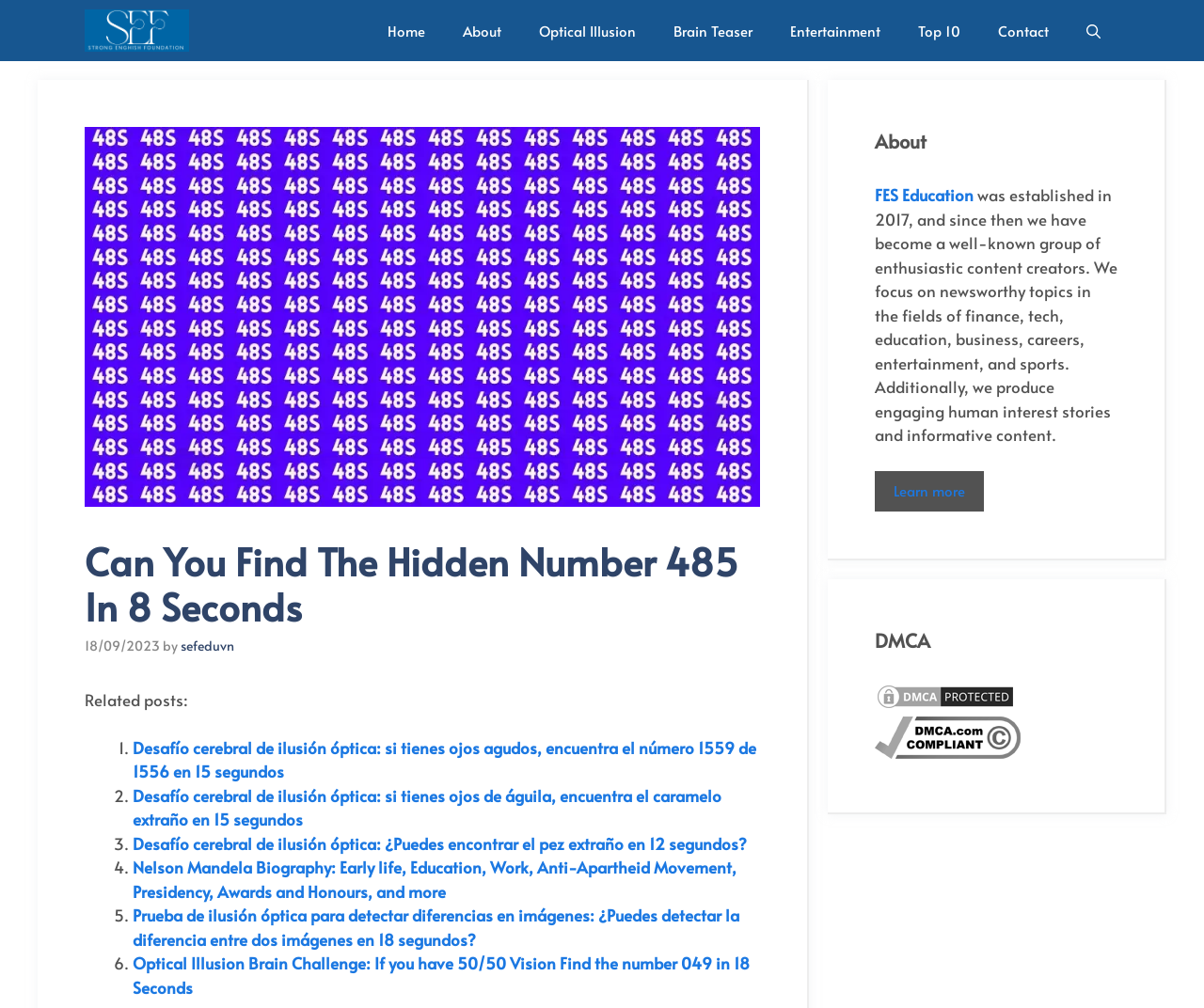Use a single word or phrase to answer the question: What is the protection status of the website?

DMCA.com Protection Status